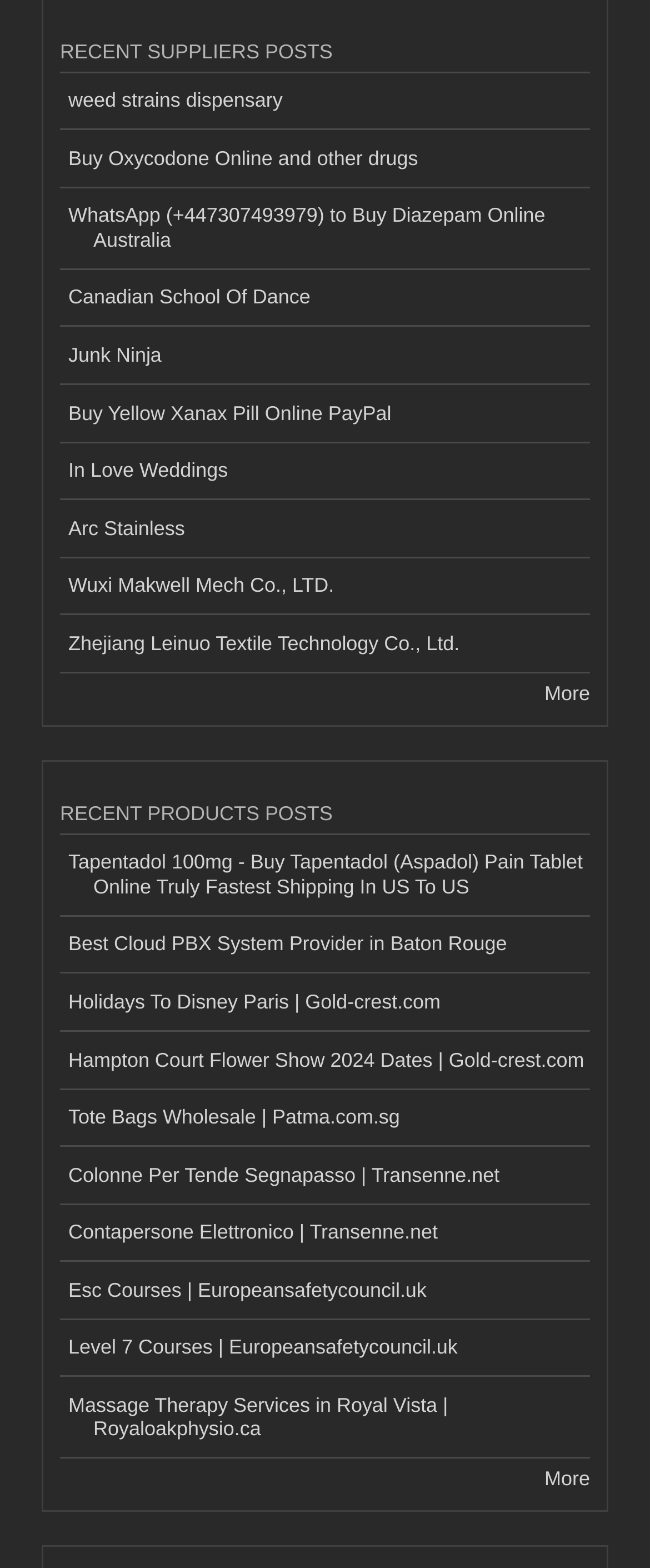Please determine the bounding box coordinates of the section I need to click to accomplish this instruction: "View more recent suppliers posts".

[0.838, 0.435, 0.908, 0.449]